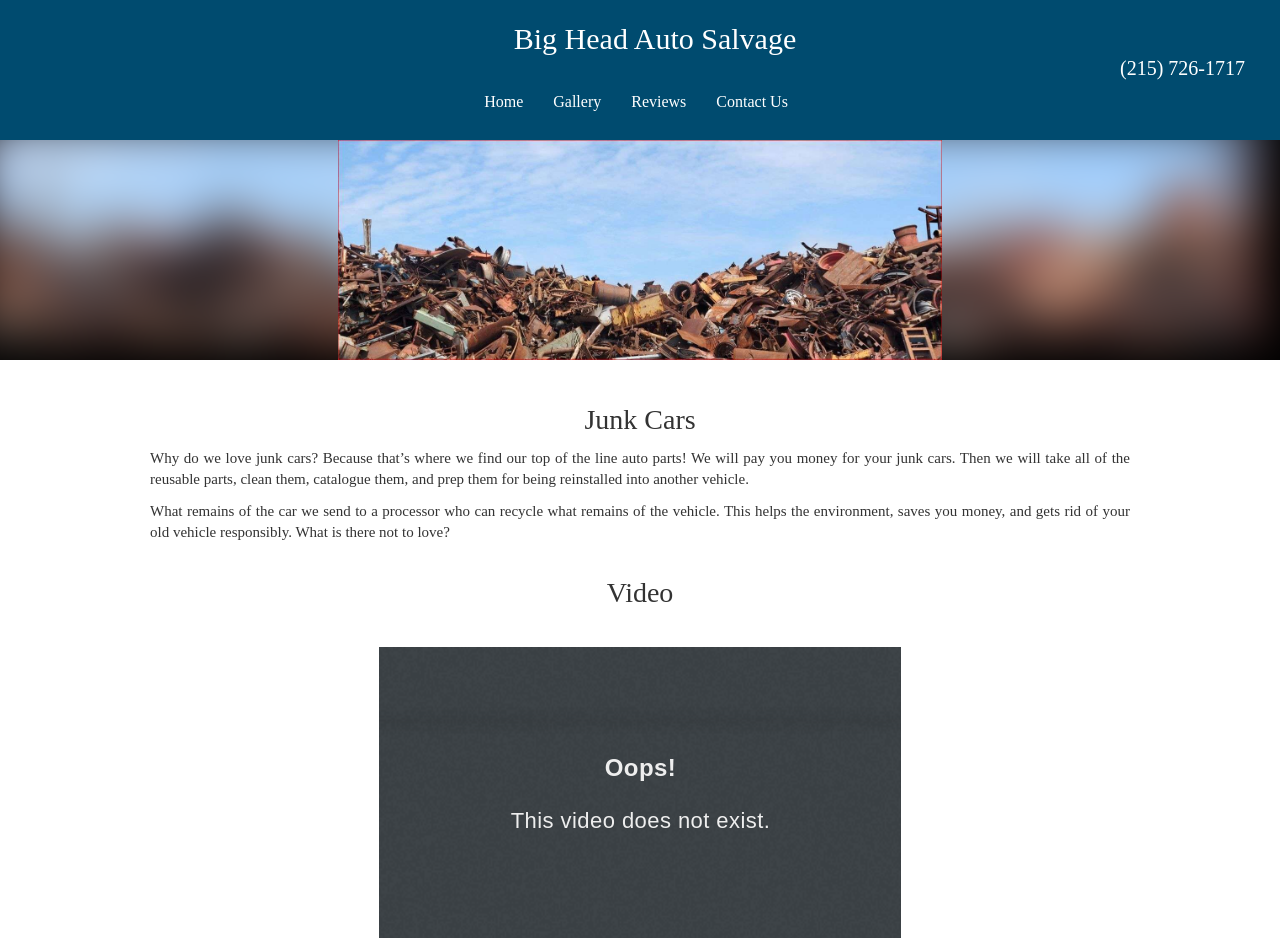What is the topic of the video mentioned on the webpage?
We need a detailed and meticulous answer to the question.

I found a text 'Video' on the webpage, and based on the surrounding context, I infer that the video is related to junk cars, which is the main topic of the webpage.